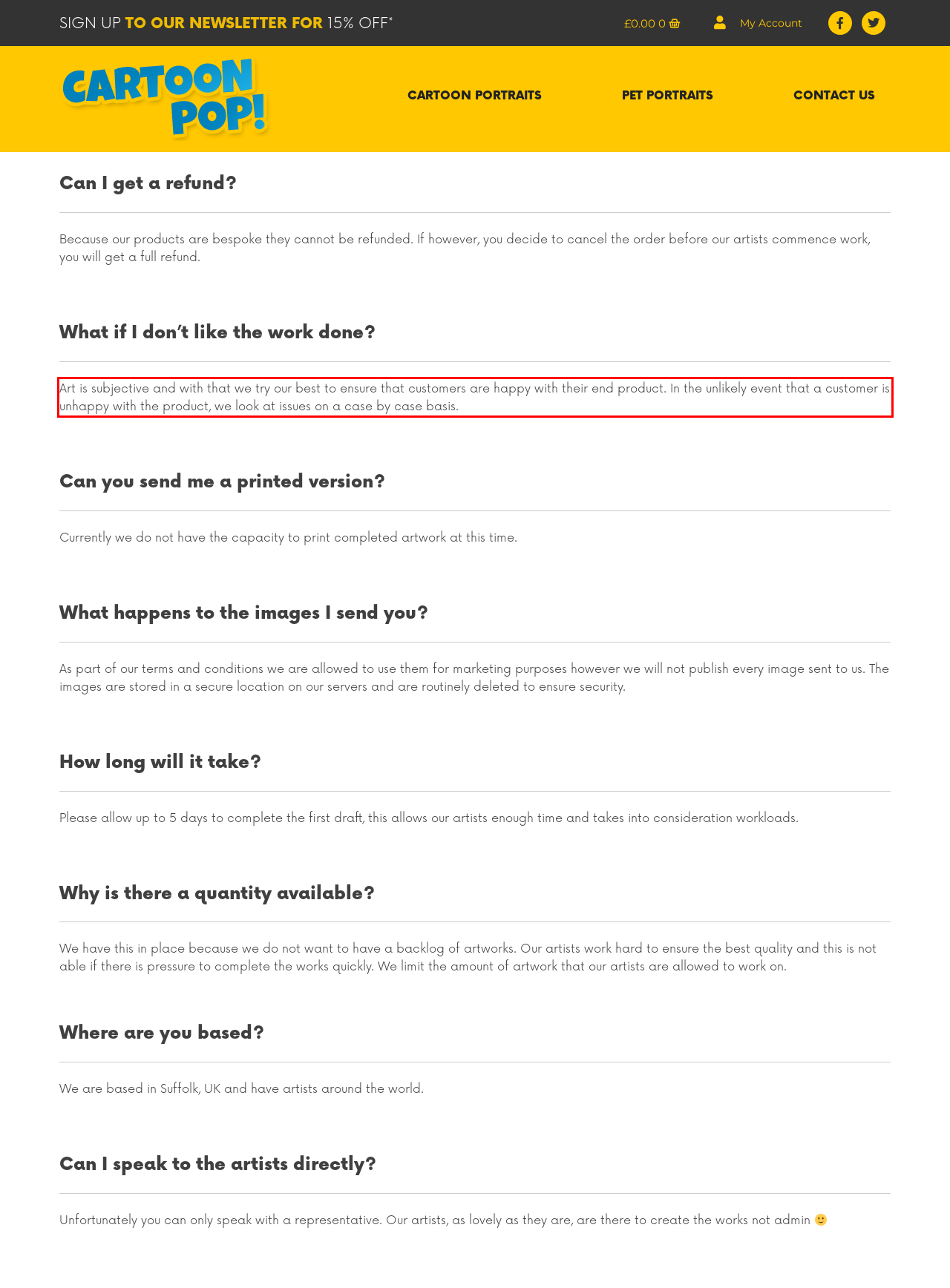The screenshot you have been given contains a UI element surrounded by a red rectangle. Use OCR to read and extract the text inside this red rectangle.

Art is subjective and with that we try our best to ensure that customers are happy with their end product. In the unlikely event that a customer is unhappy with the product, we look at issues on a case by case basis.